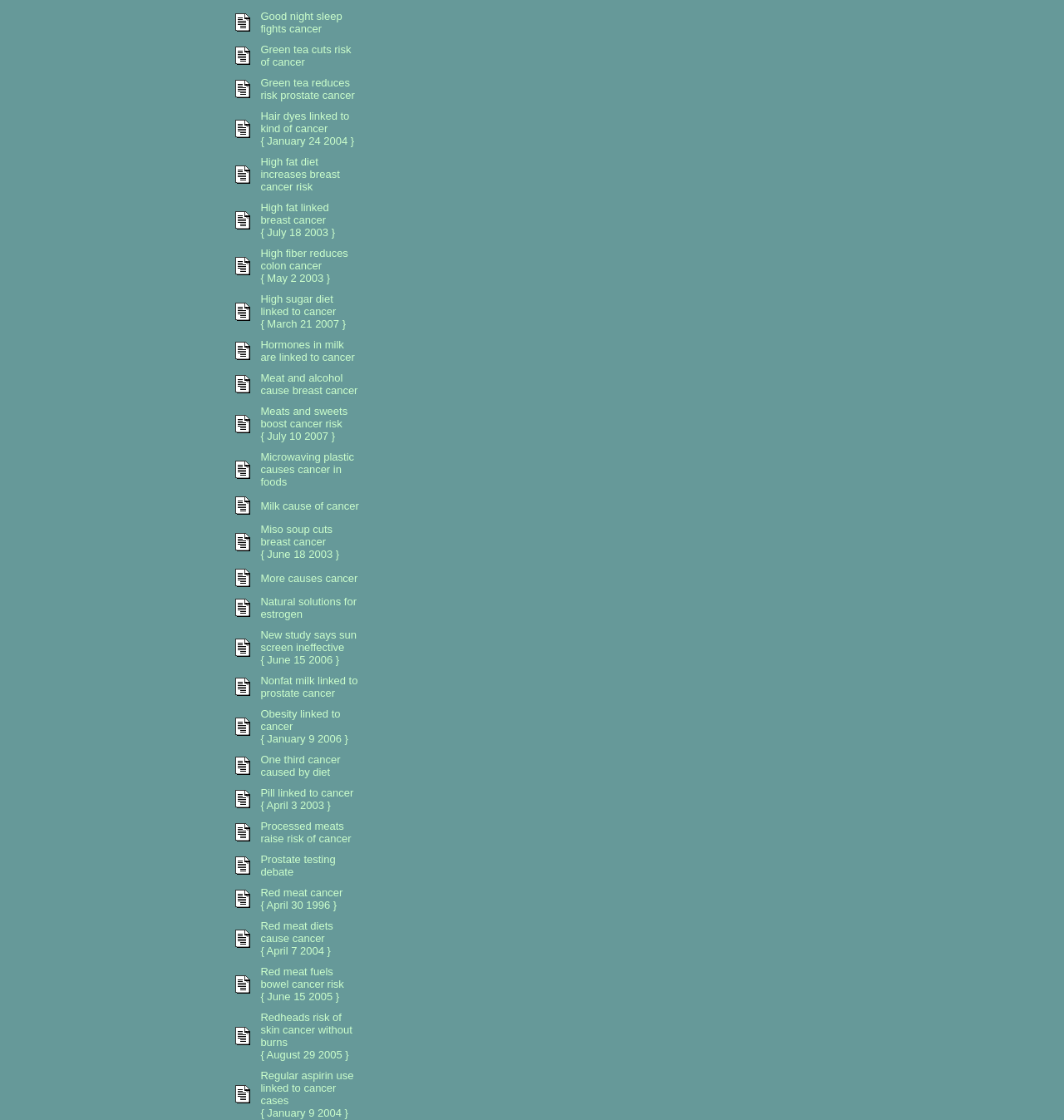Provide a single word or phrase answer to the question: 
What is the purpose of the images on the webpage?

Decoration